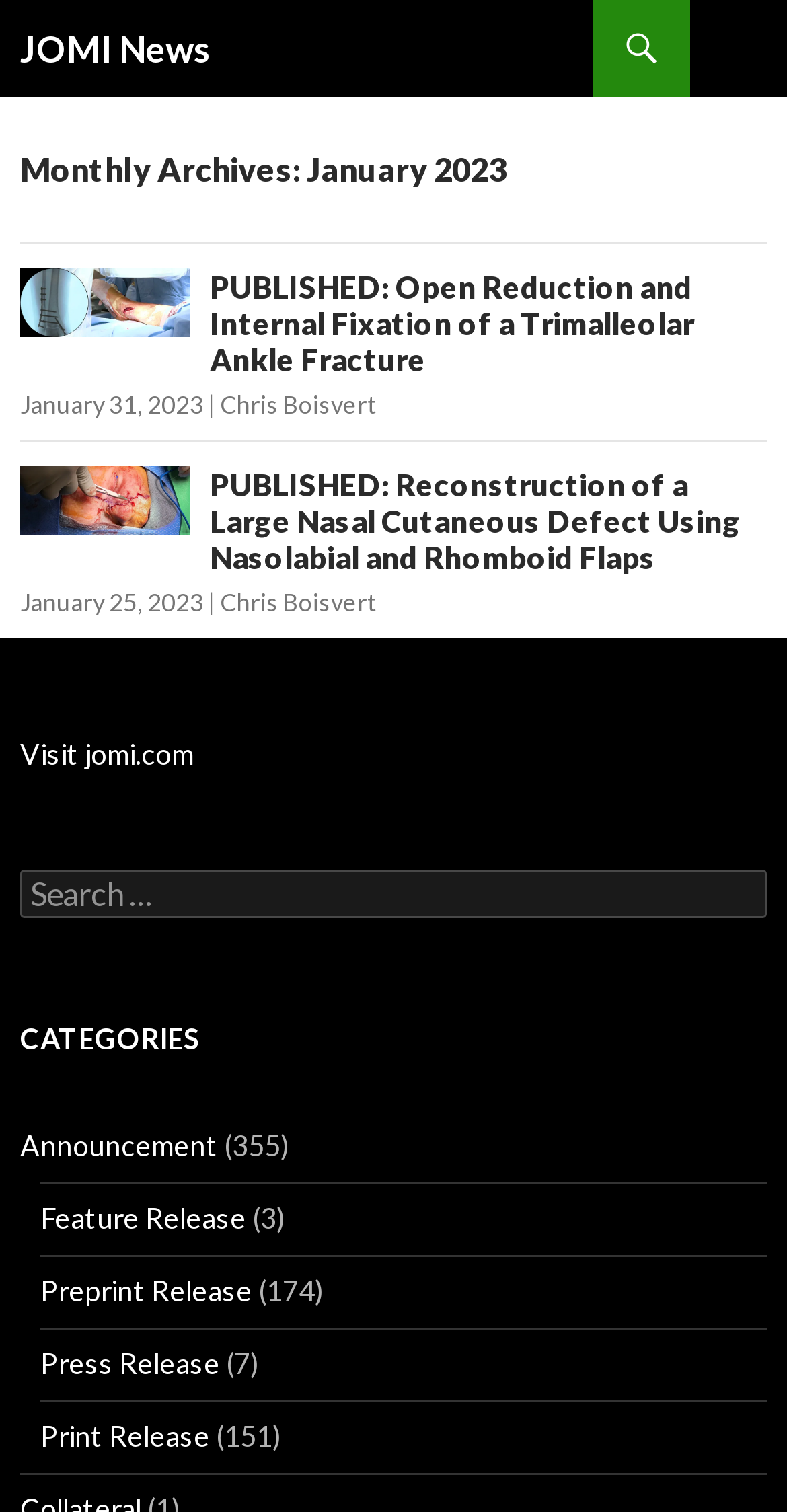What is the category with the most number of releases?
Based on the image, give a concise answer in the form of a single word or short phrase.

Preprint Release